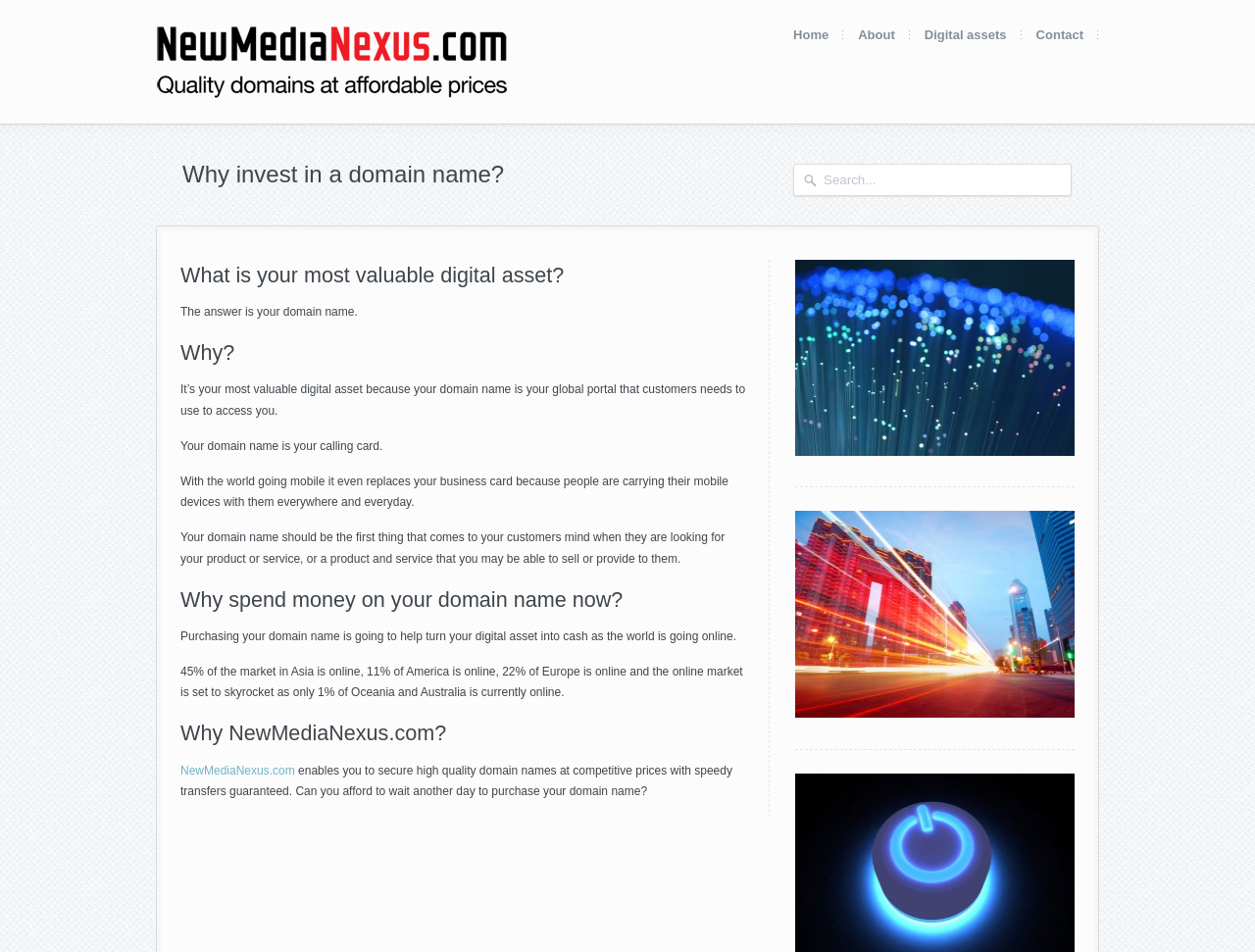Can you look at the image and give a comprehensive answer to the question:
What is the most valuable digital asset?

The webpage emphasizes the importance of domain names, stating that it is the most valuable digital asset because it serves as a global portal for customers to access a business or individual.